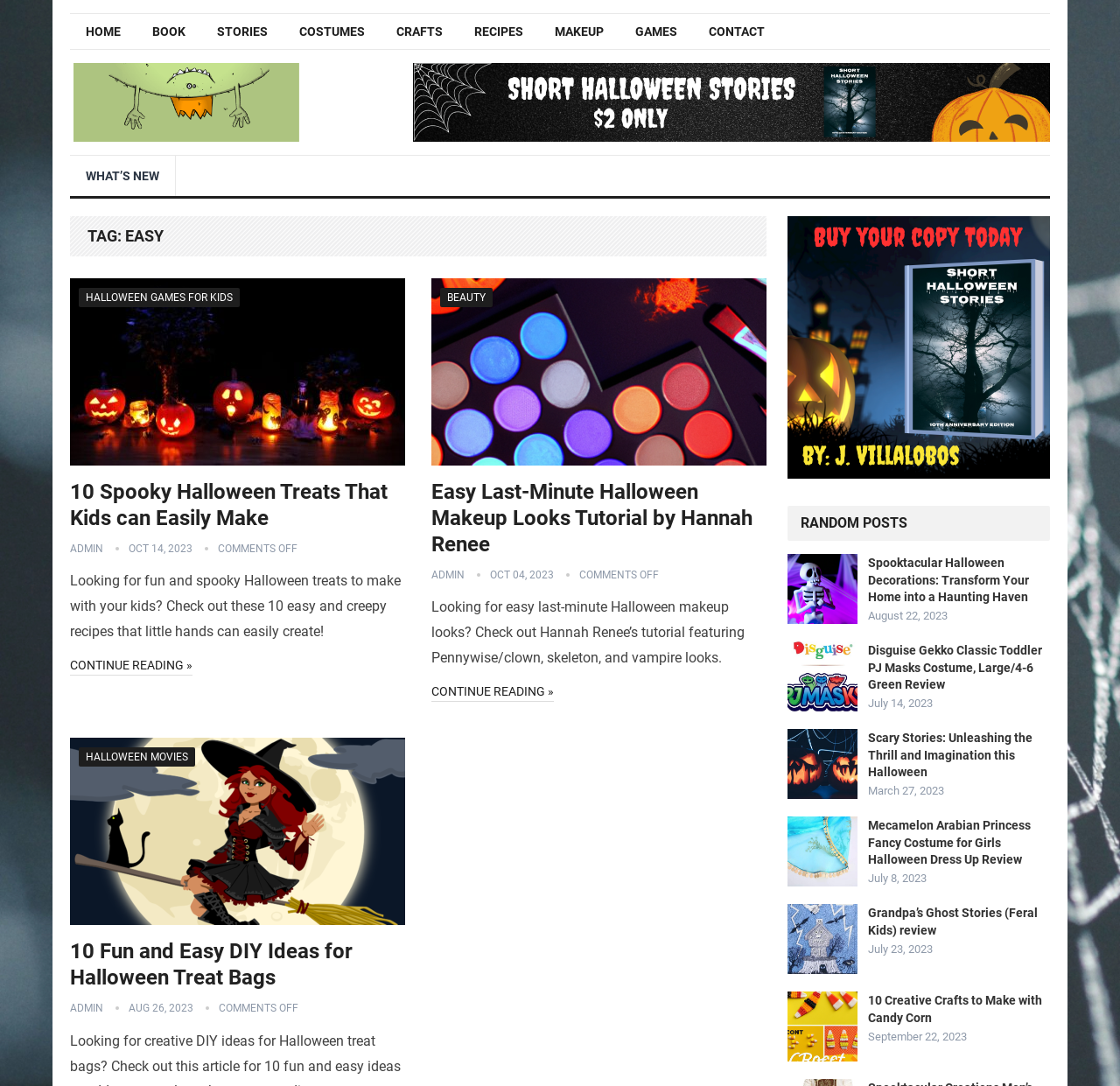Please find the bounding box for the UI component described as follows: "Halloween Games For Kids".

[0.07, 0.265, 0.214, 0.283]